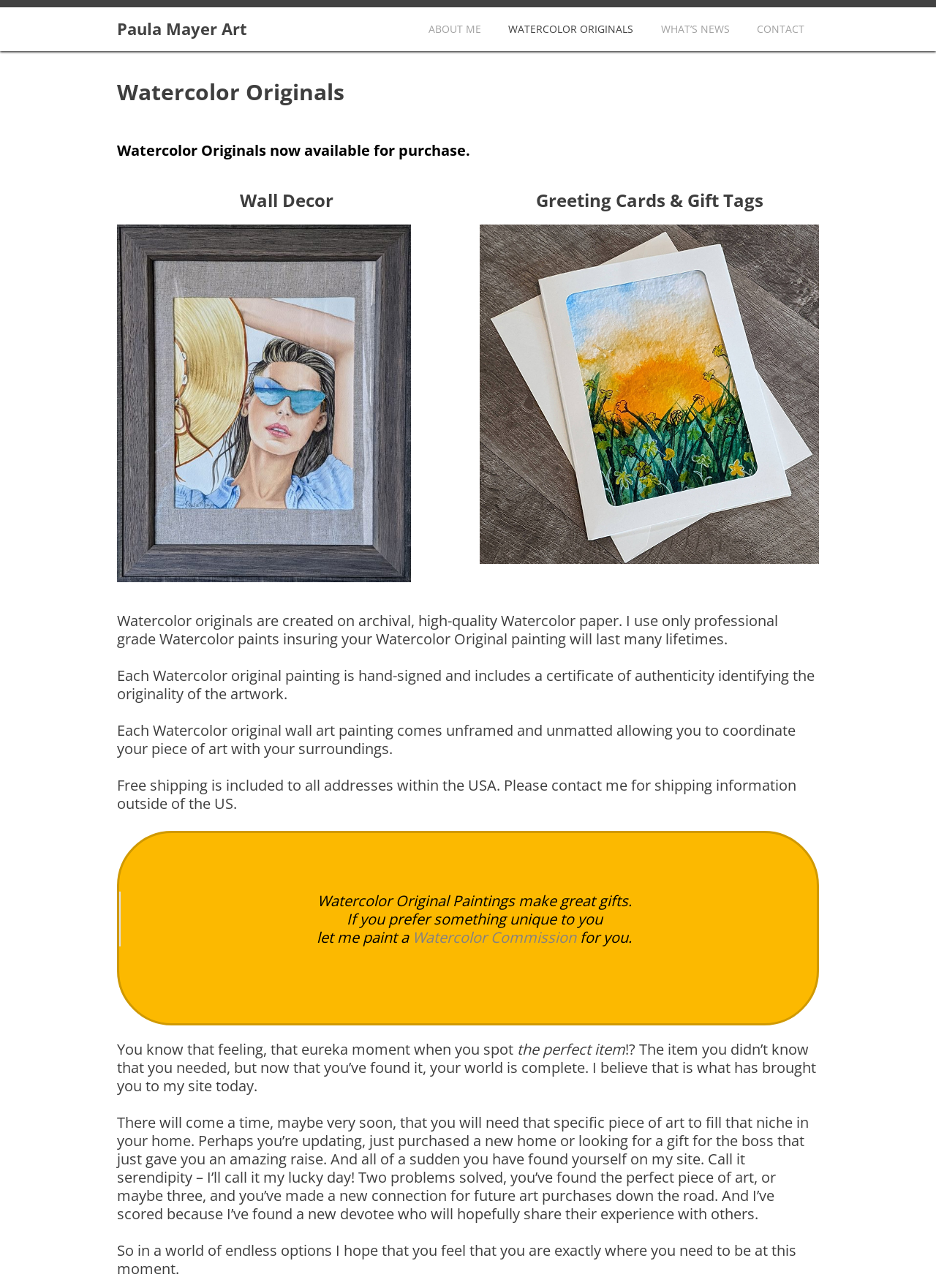Identify and provide the text content of the webpage's primary headline.

Paula Mayer Art